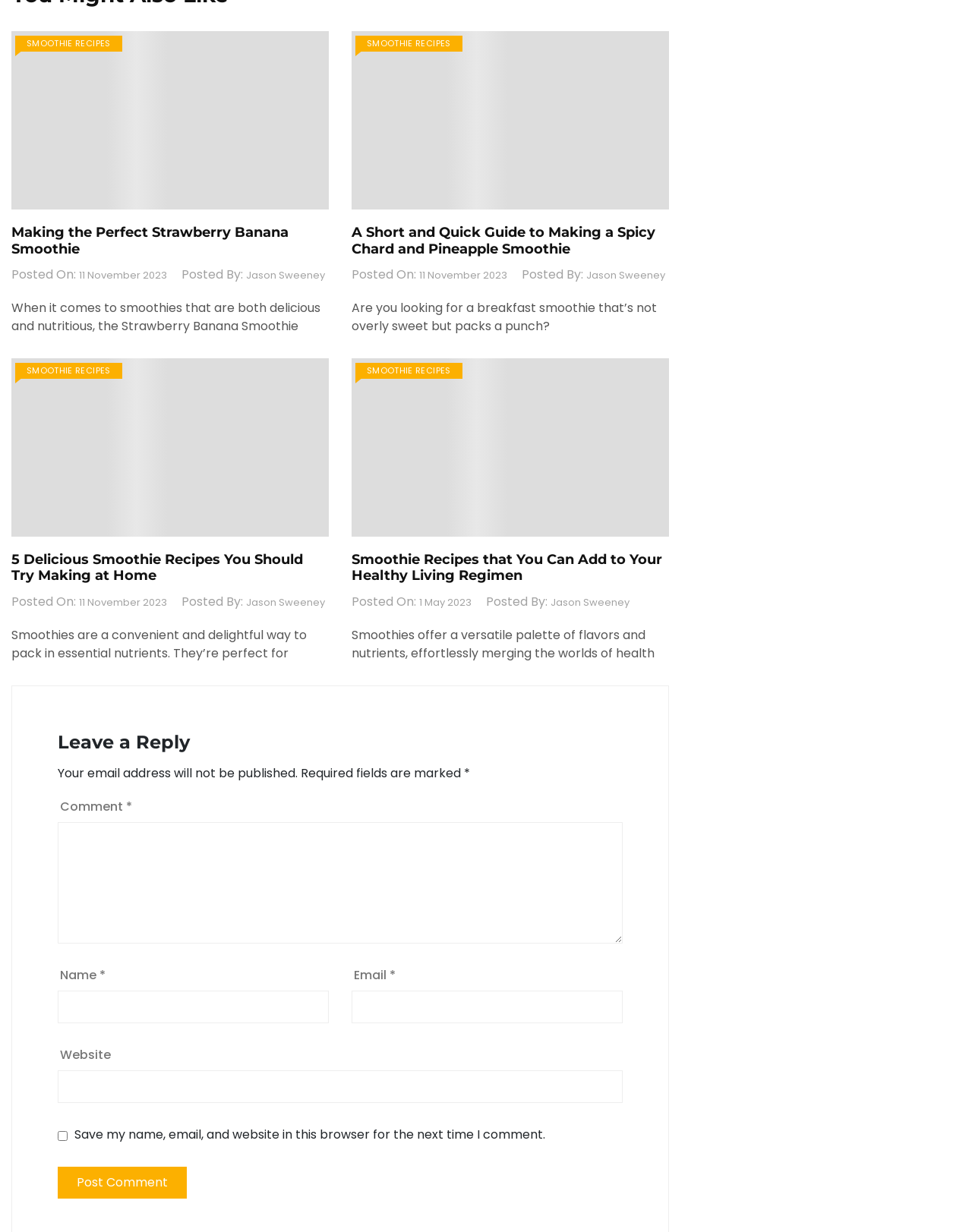Please identify the bounding box coordinates of the region to click in order to complete the given instruction: "Read the article 'Making the Perfect Strawberry Banana Smoothie'". The coordinates should be four float numbers between 0 and 1, i.e., [left, top, right, bottom].

[0.012, 0.182, 0.338, 0.215]